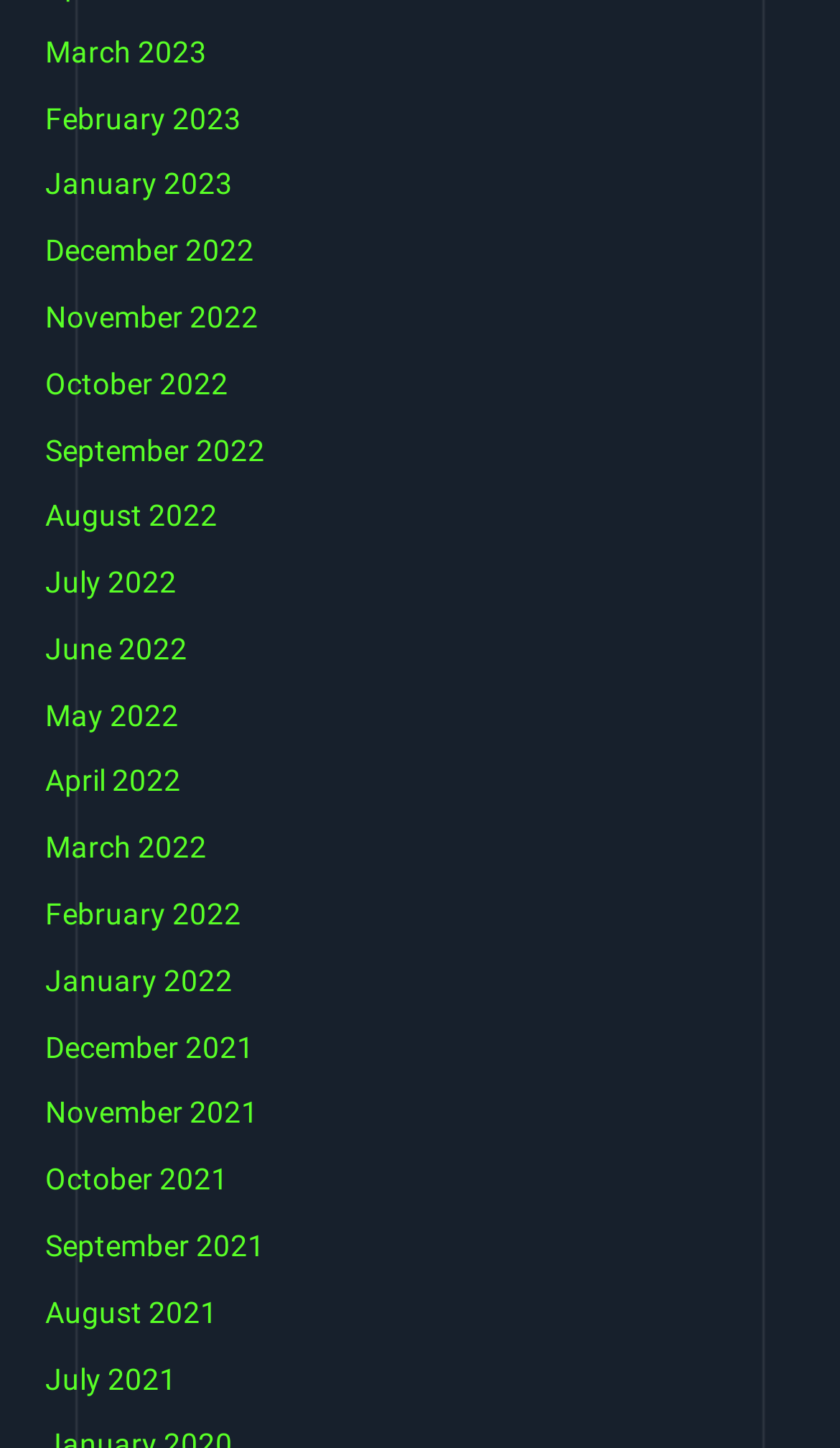Kindly determine the bounding box coordinates of the area that needs to be clicked to fulfill this instruction: "view July 2022".

[0.054, 0.39, 0.21, 0.414]